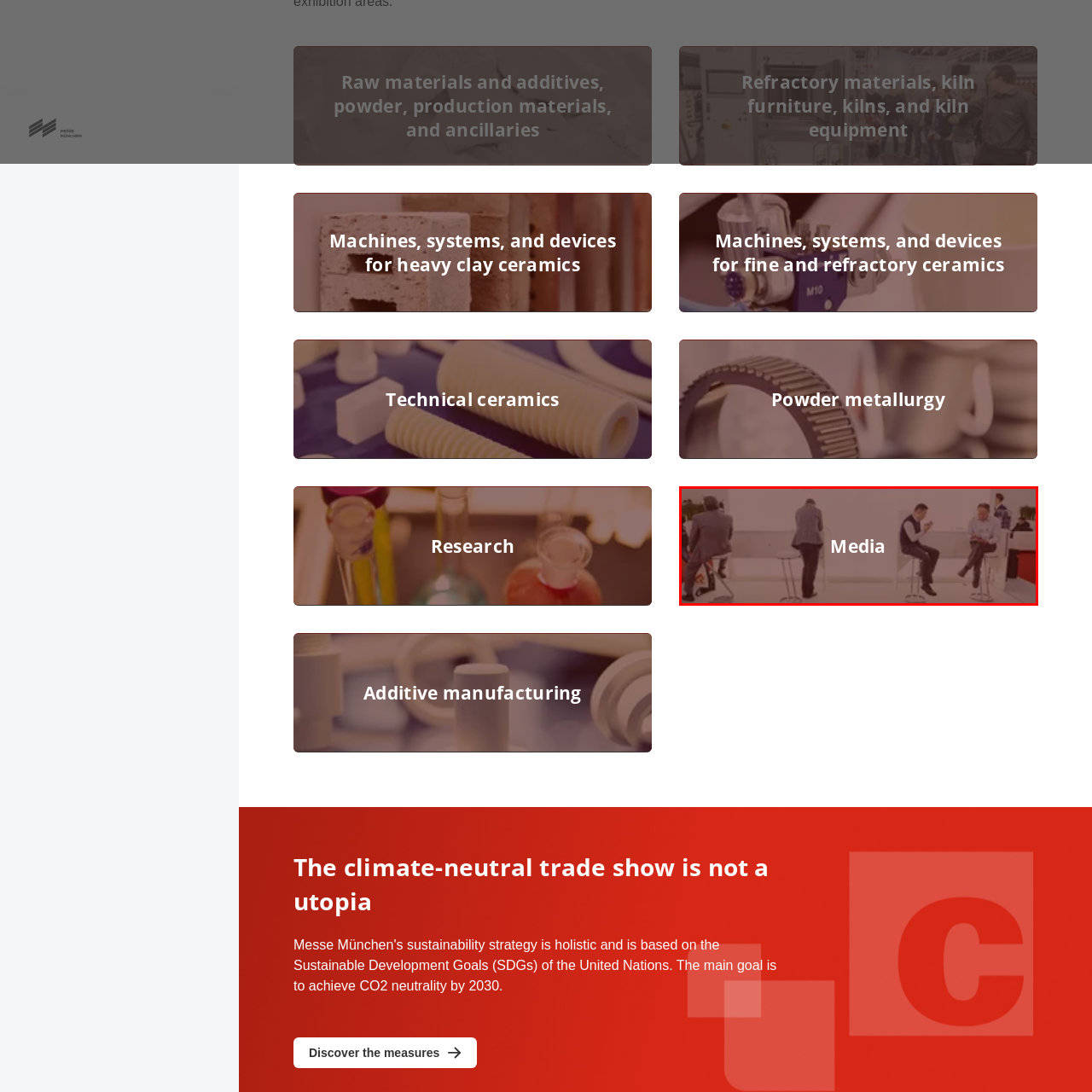Use the image within the highlighted red box to answer the following question with a single word or phrase:
What is the purpose of this space?

Media activities